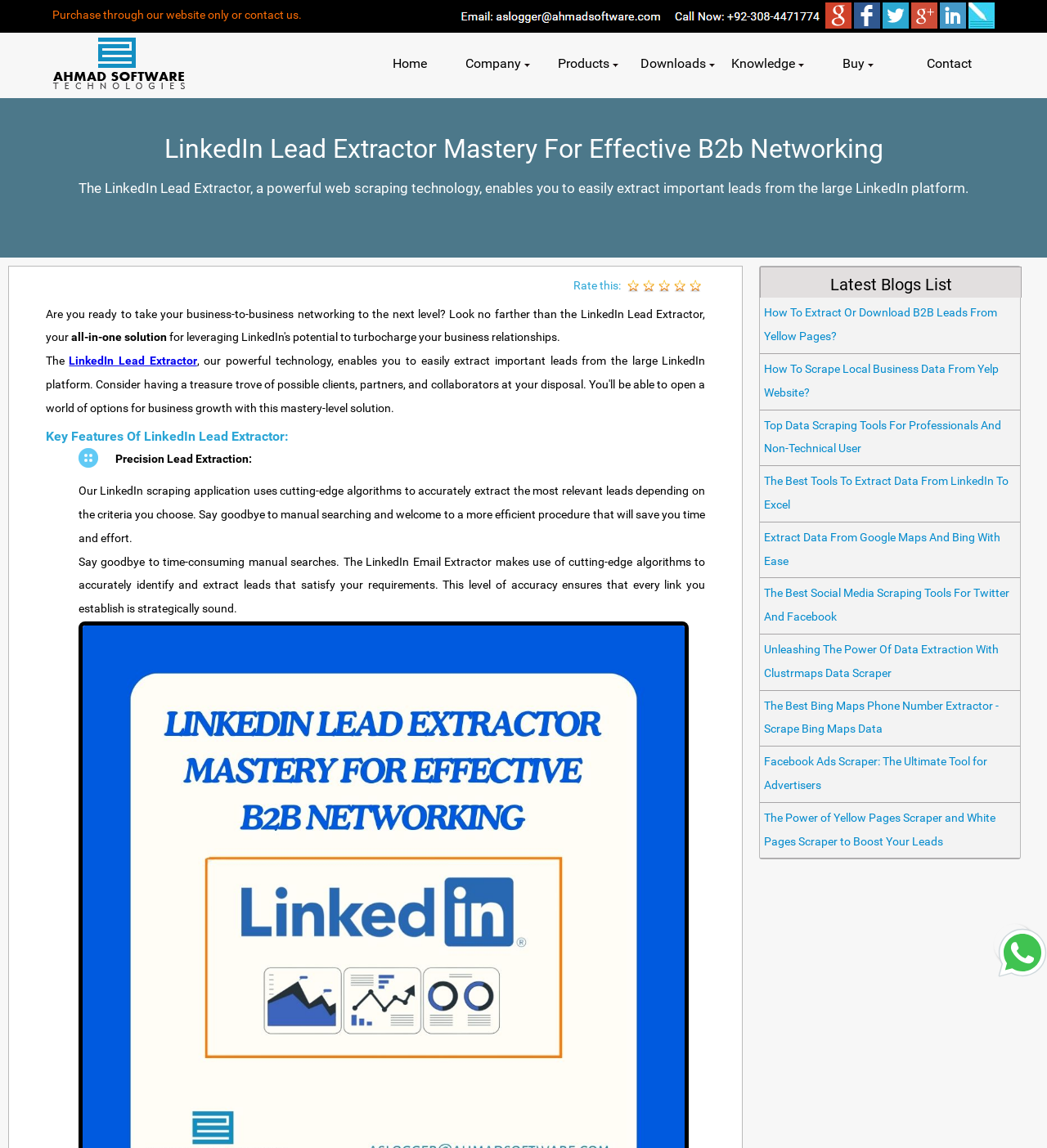Please provide the bounding box coordinates for the element that needs to be clicked to perform the instruction: "Search Website". The coordinates must consist of four float numbers between 0 and 1, formatted as [left, top, right, bottom].

[0.788, 0.016, 0.813, 0.028]